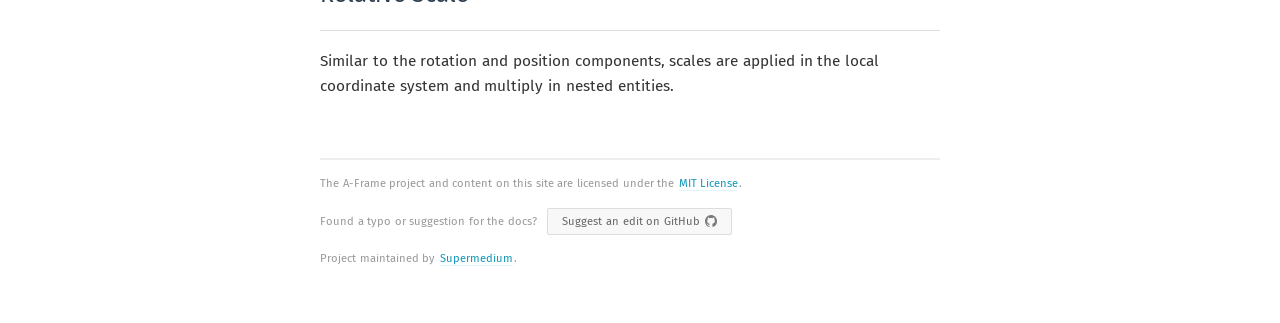Who maintains the A-Frame project?
Based on the content of the image, thoroughly explain and answer the question.

I checked the footer section and found a mention of 'Project maintained by Supermedium', which indicates that Supermedium is the maintainer of the A-Frame project.